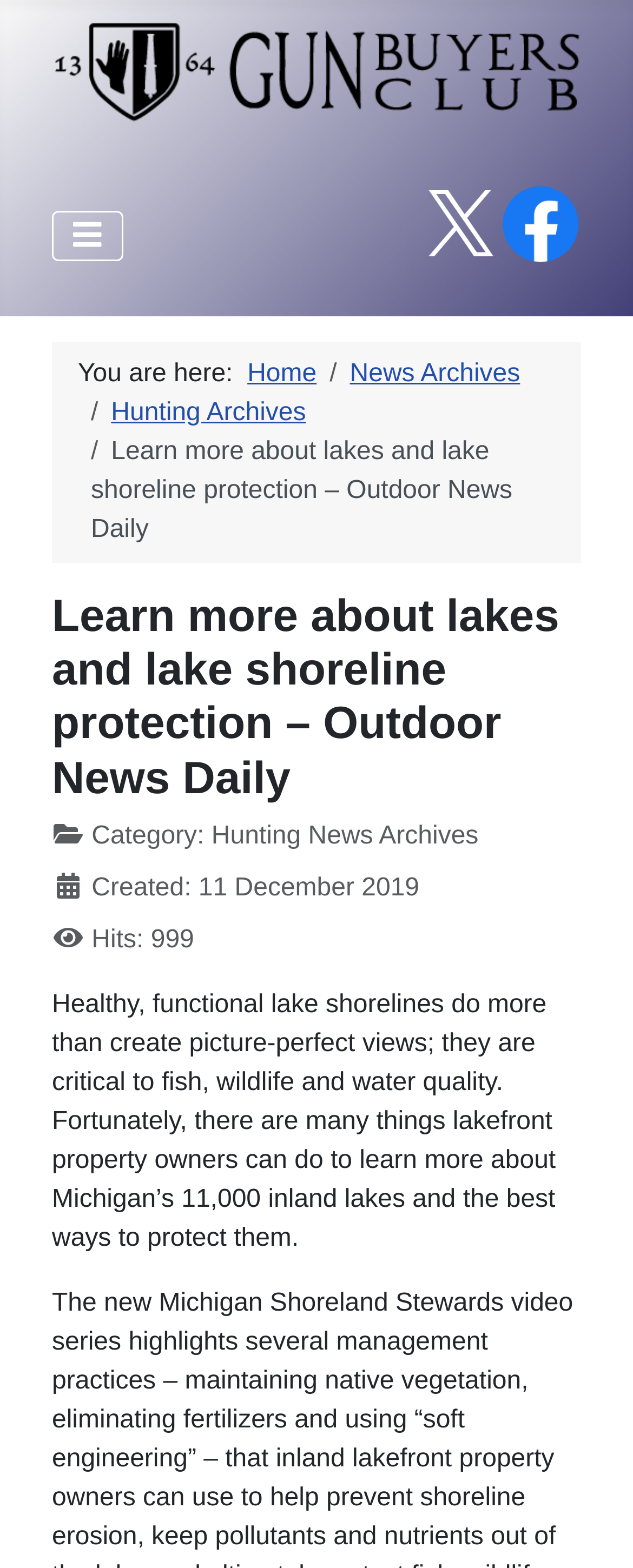Generate the text content of the main headline of the webpage.

Learn more about lakes and lake shoreline protection – Outdoor News Daily